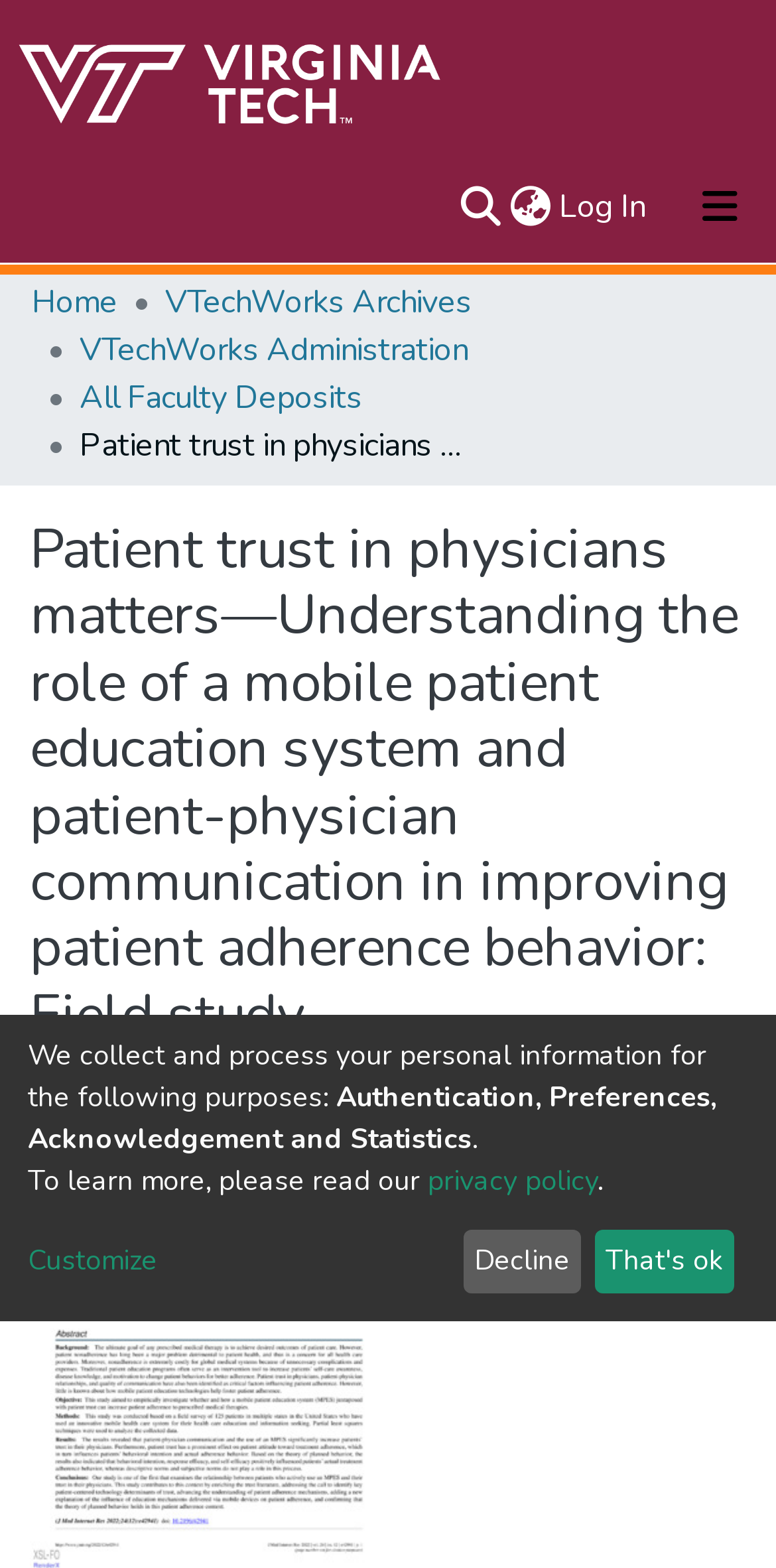Find and extract the text of the primary heading on the webpage.

Patient trust in physicians matters—Understanding the role of a mobile patient education system and patient-physician communication in improving patient adherence behavior: Field study